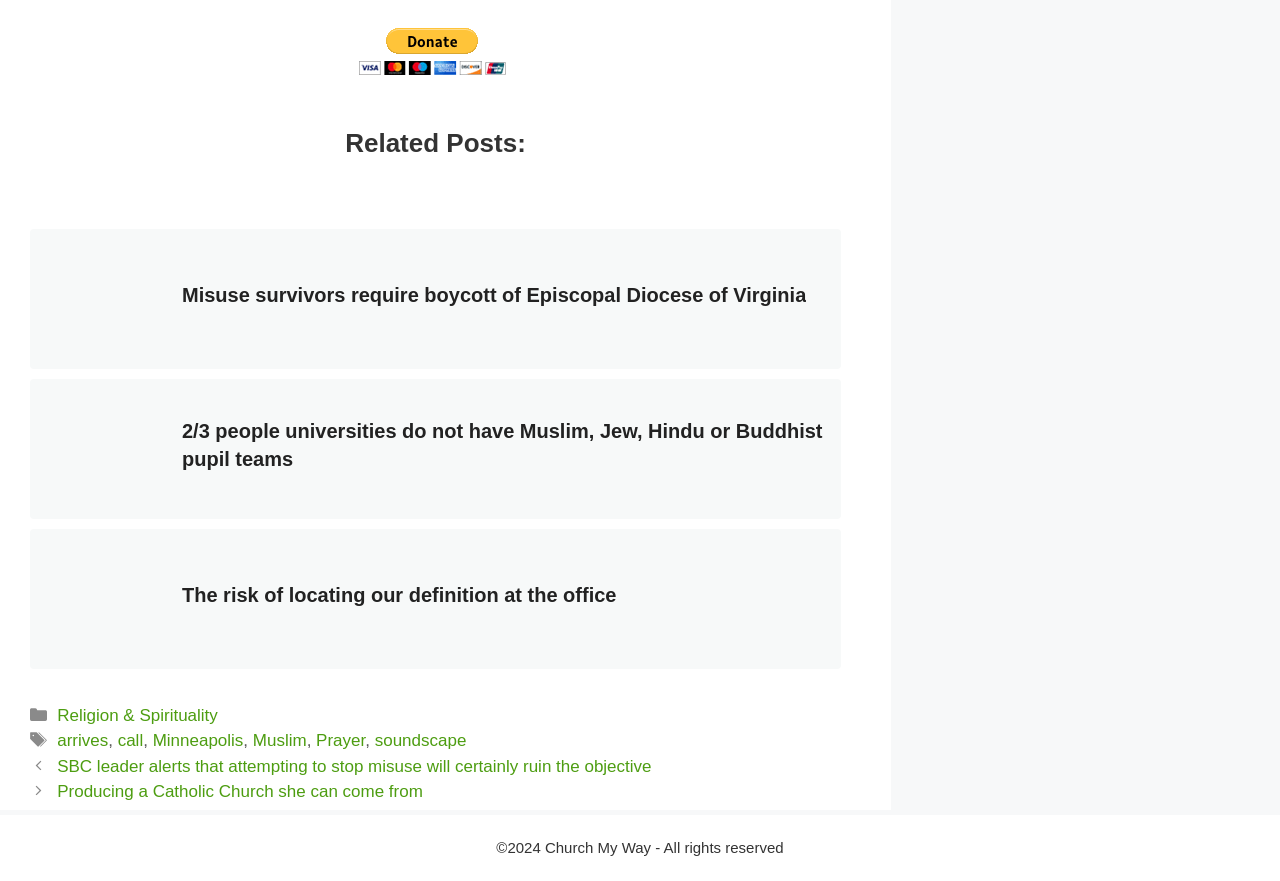Identify the bounding box coordinates of the section that should be clicked to achieve the task described: "Go to the post about SBC leader".

[0.045, 0.859, 0.509, 0.881]